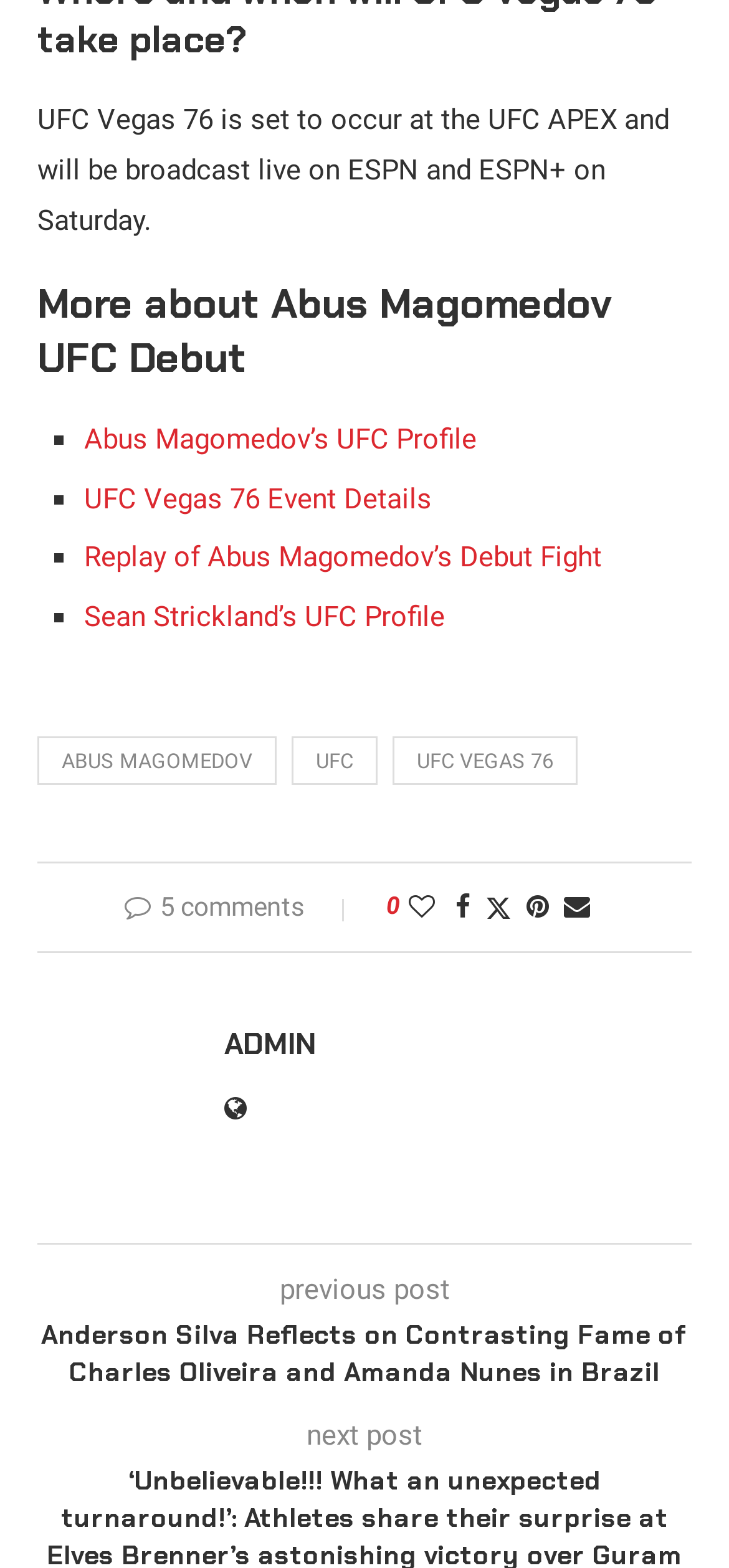What is the event mentioned in the webpage?
Respond with a short answer, either a single word or a phrase, based on the image.

UFC Vegas 76